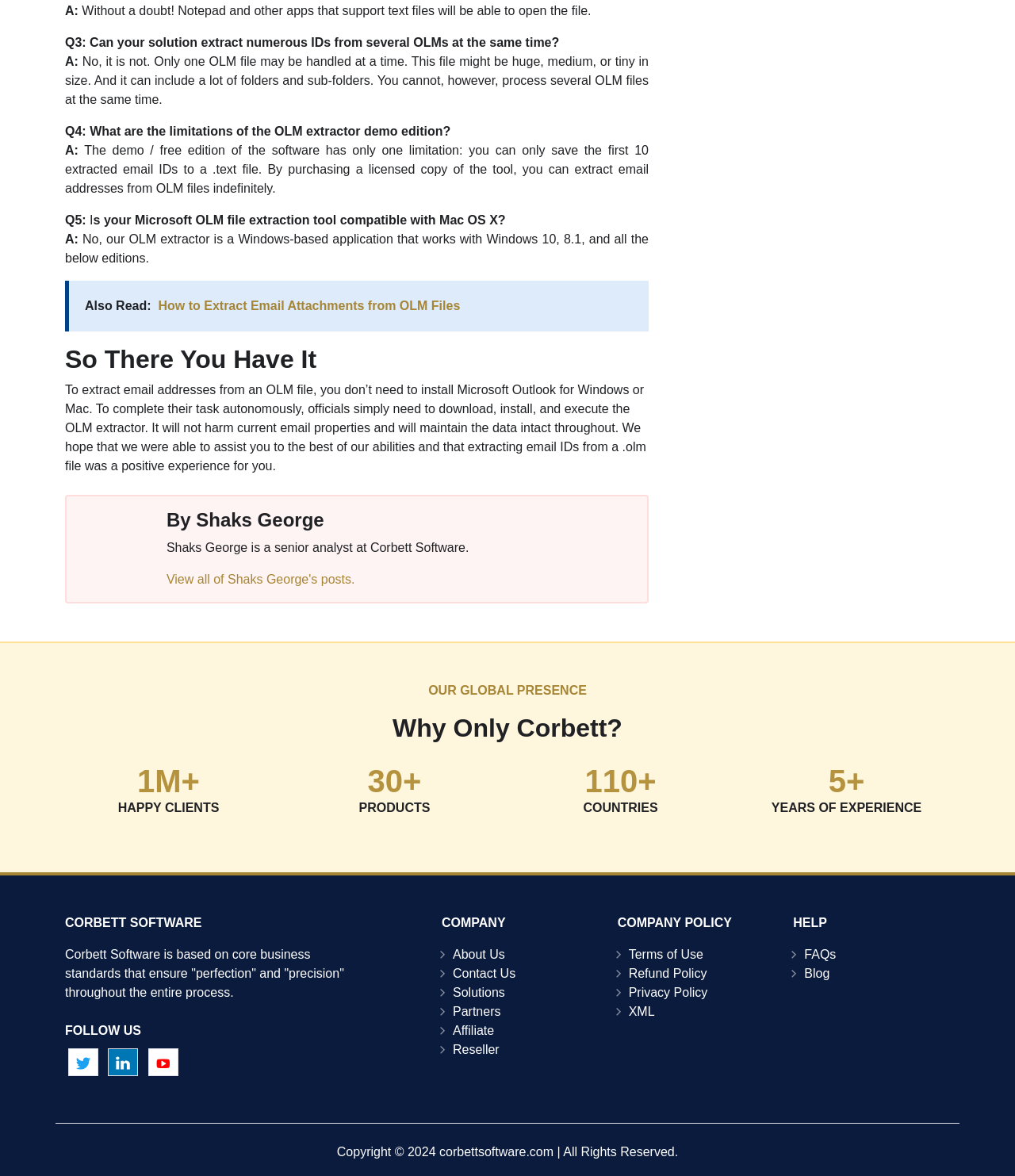What is the limitation of the demo edition of the OLM extractor? Observe the screenshot and provide a one-word or short phrase answer.

Can only save the first 10 extracted email IDs